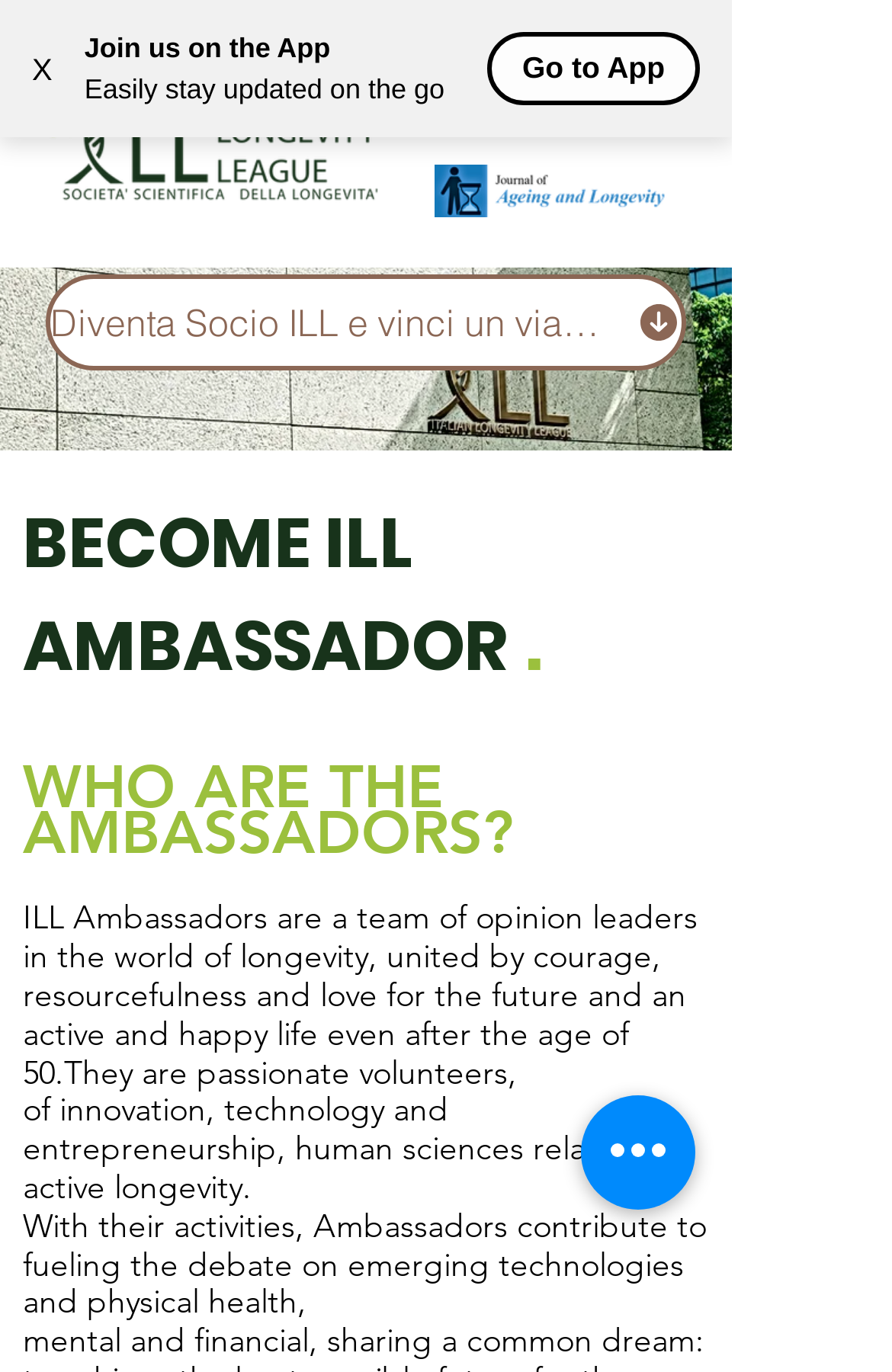What is the text on the top-right button?
From the screenshot, supply a one-word or short-phrase answer.

X